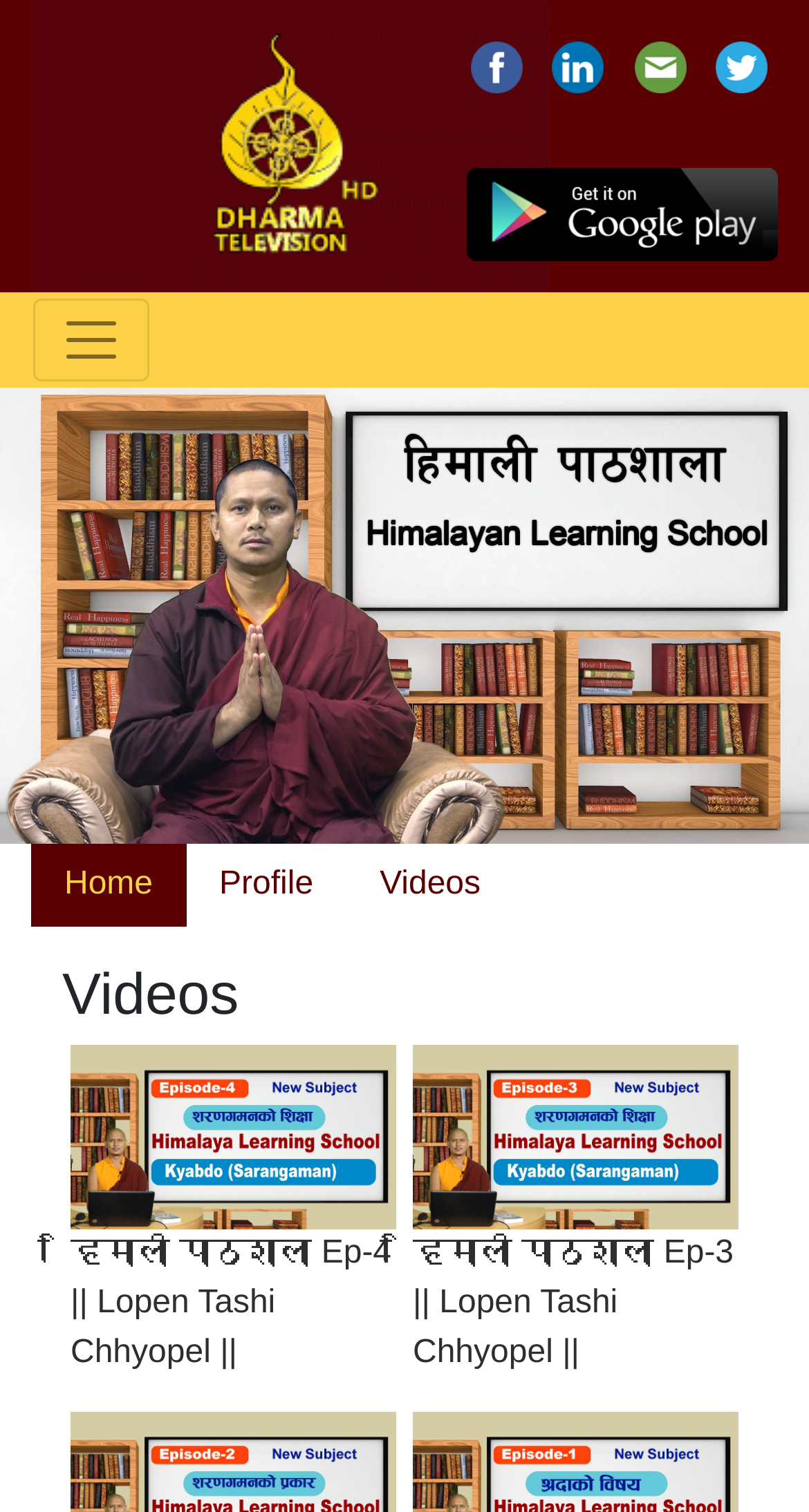Describe in detail what you see on the webpage.

The webpage is about Dharma Television, an international Buddhist TV channel. At the top left, there is a logo of Dharma Television, which is an image accompanied by a link with the same name. Below the logo, there are social media links, including Facebook, LinkedIn, Email, and Twitter, each with its corresponding image. These links are aligned horizontally and positioned at the top of the page.

On the left side of the page, there is a navigation button labeled "Toggle navigation". Below this button, there is a horizontal tab list with four tabs: "Home", "Profile", "Videos", and others. The "Videos" tab is not selected, but it has a heading with the same name positioned below the tab list.

The main content of the page is focused on the "Videos" section, which displays a list of video links. Each link has a title in Nepali, such as "हिमाली पाठशाला Ep-4 || Lopen Tashi Chhyopel ||" and "हिमाली पाठशाला Ep-3 || Lopen Tashi Chhyopel ||". These links are arranged vertically, with the first link positioned at the top left and the second link below it.